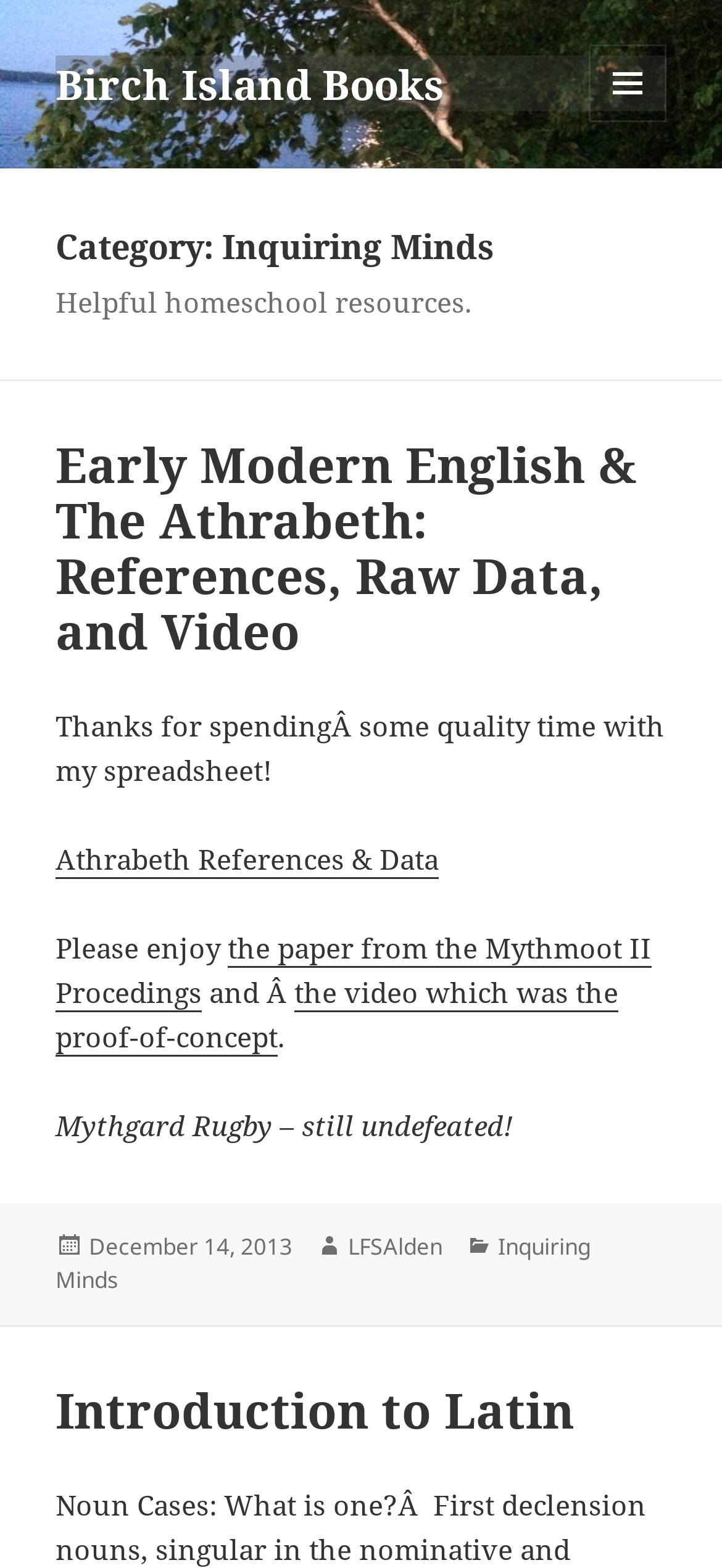Please identify the coordinates of the bounding box that should be clicked to fulfill this instruction: "View Frequently Asked Questions (FAQs)".

None